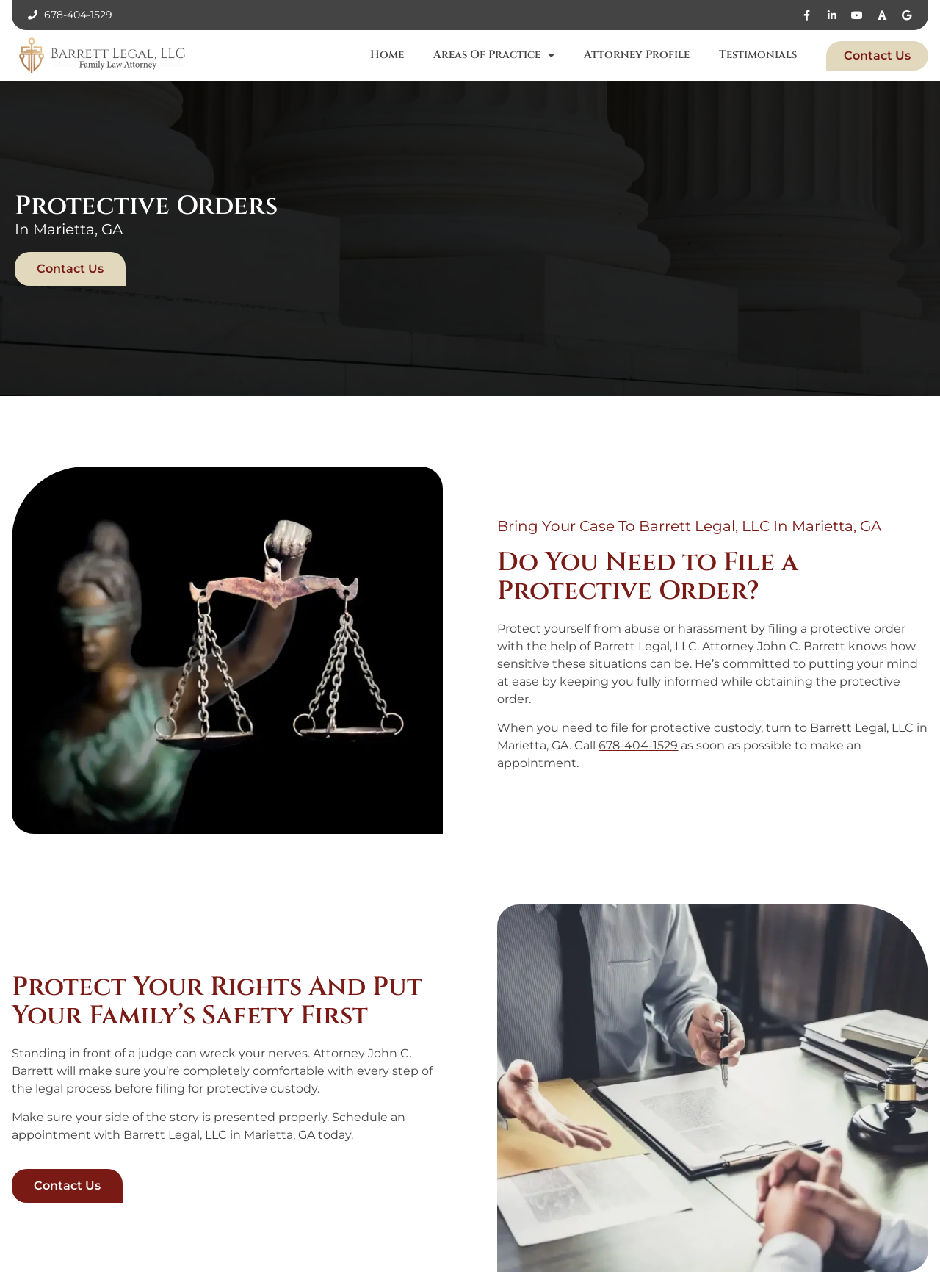Locate the bounding box coordinates of the area where you should click to accomplish the instruction: "browse the Web Design category".

None